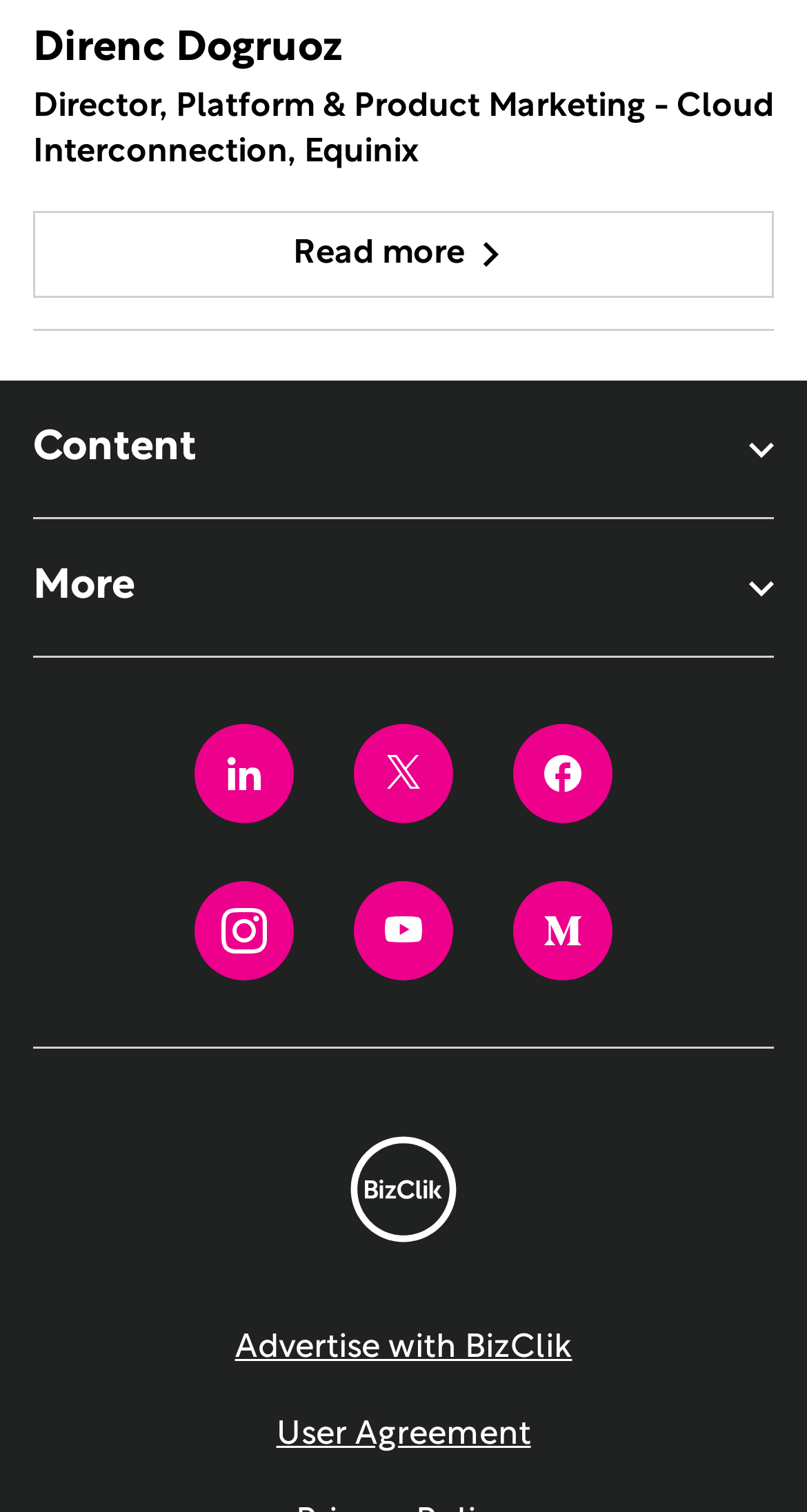What are the two options present at the bottom of the webpage?
Using the image, answer in one word or phrase.

Advertise with BizClik and User Agreement